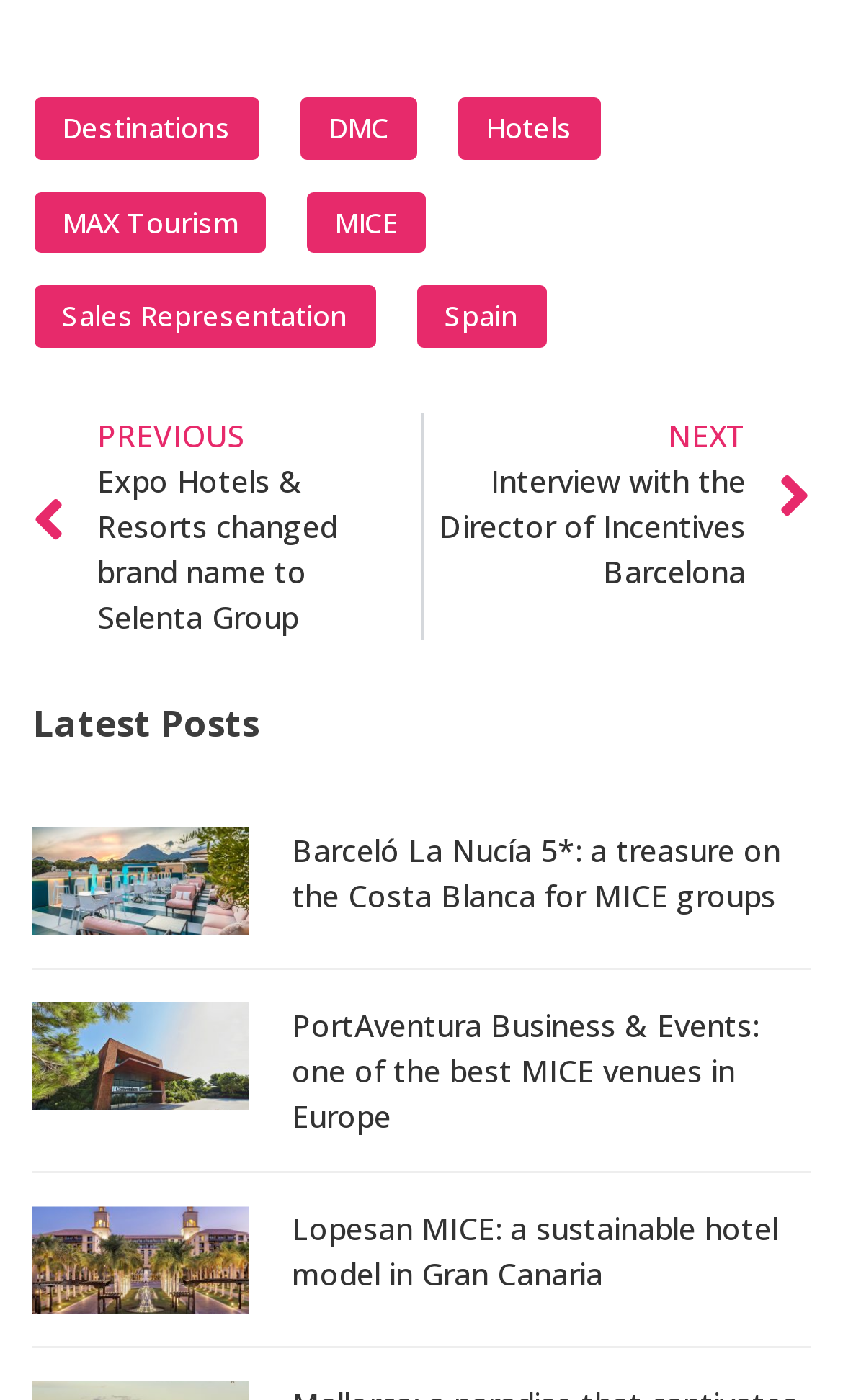Please specify the bounding box coordinates of the region to click in order to perform the following instruction: "Read about Barceló La Nucía 5*".

[0.346, 0.593, 0.926, 0.654]